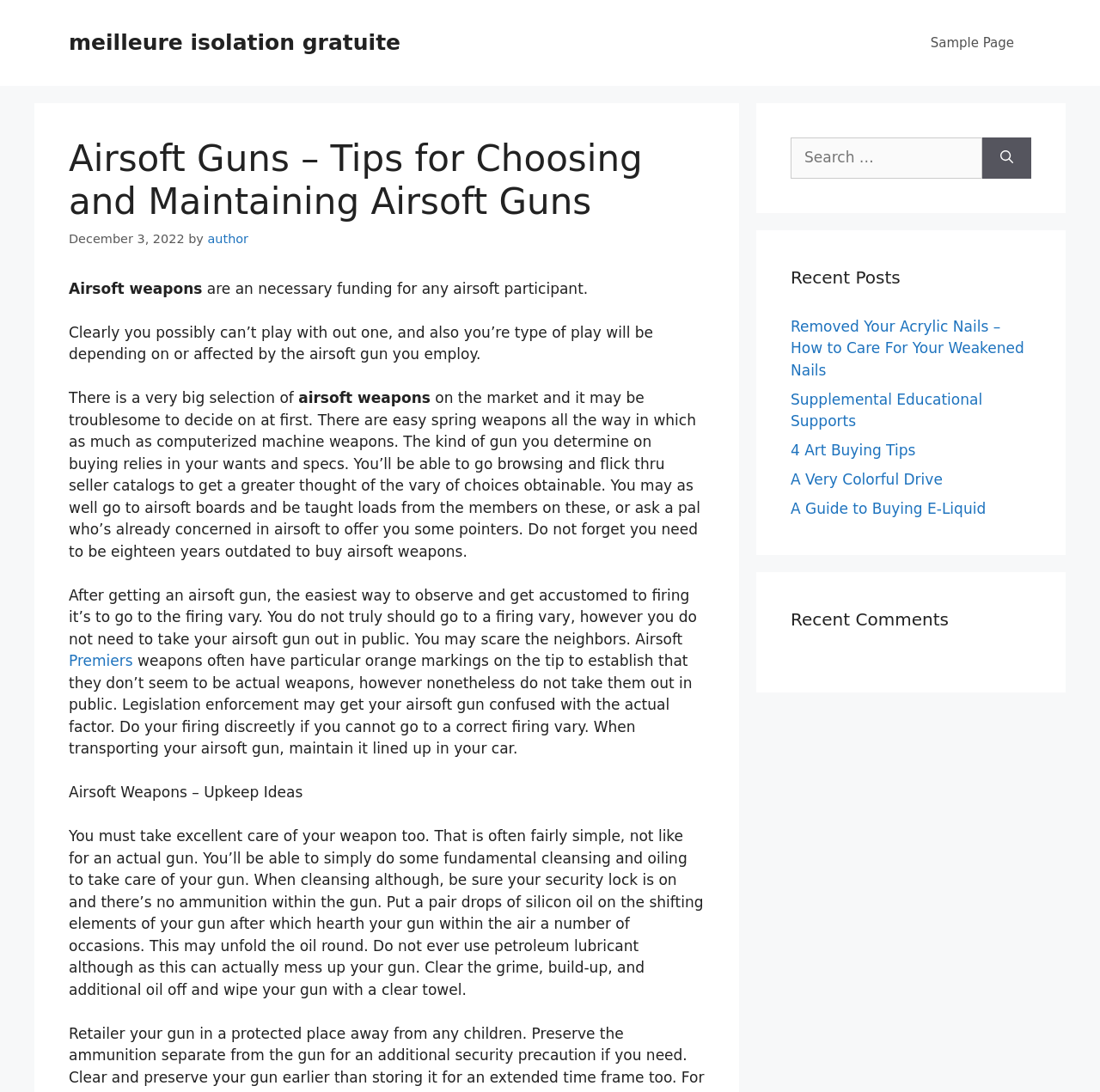Bounding box coordinates should be in the format (top-left x, top-left y, bottom-right x, bottom-right y) and all values should be floating point numbers between 0 and 1. Determine the bounding box coordinate for the UI element described as: Innovative and Special Projects

None